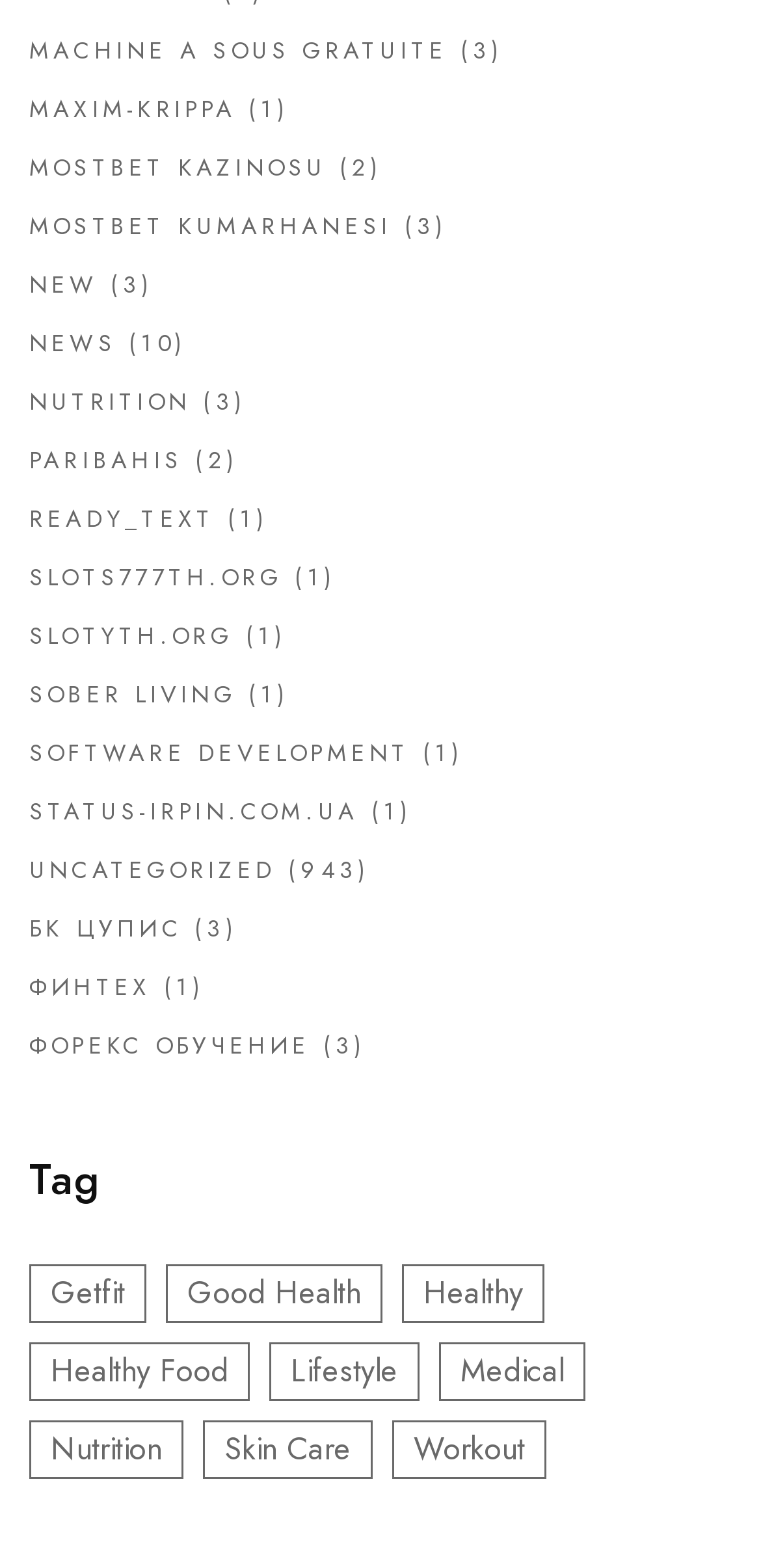Answer with a single word or phrase: 
How many items are in the 'Good Health' category?

3